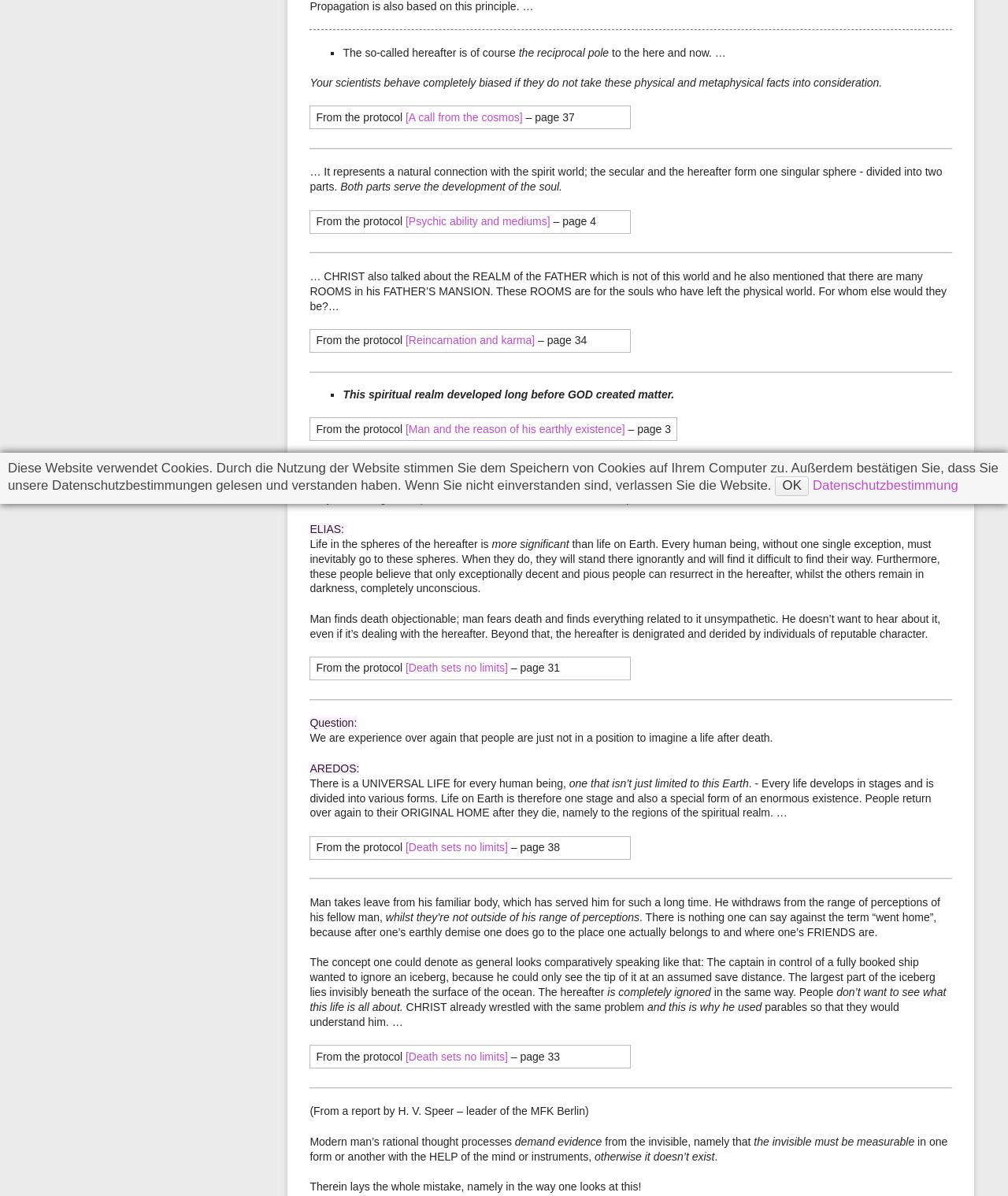Using the description: "[A call from the cosmos]", determine the UI element's bounding box coordinates. Ensure the coordinates are in the format of four float numbers between 0 and 1, i.e., [left, top, right, bottom].

[0.402, 0.093, 0.518, 0.103]